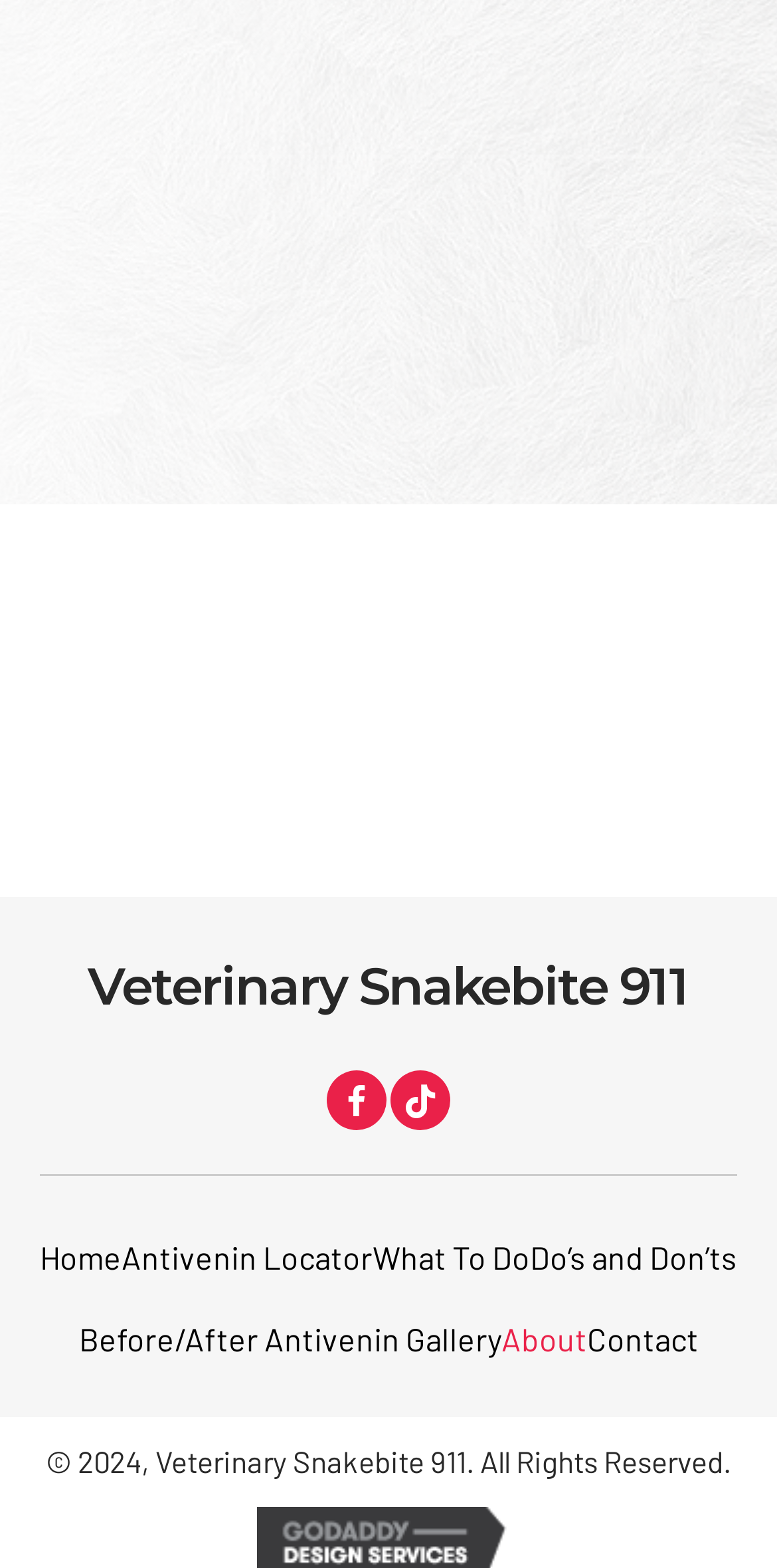Refer to the image and provide an in-depth answer to the question:
What is the copyright year of the website?

The copyright year of the website can be found in the text '© 2024, Veterinary Snakebite 911. All Rights Reserved.' at the bottom of the webpage.